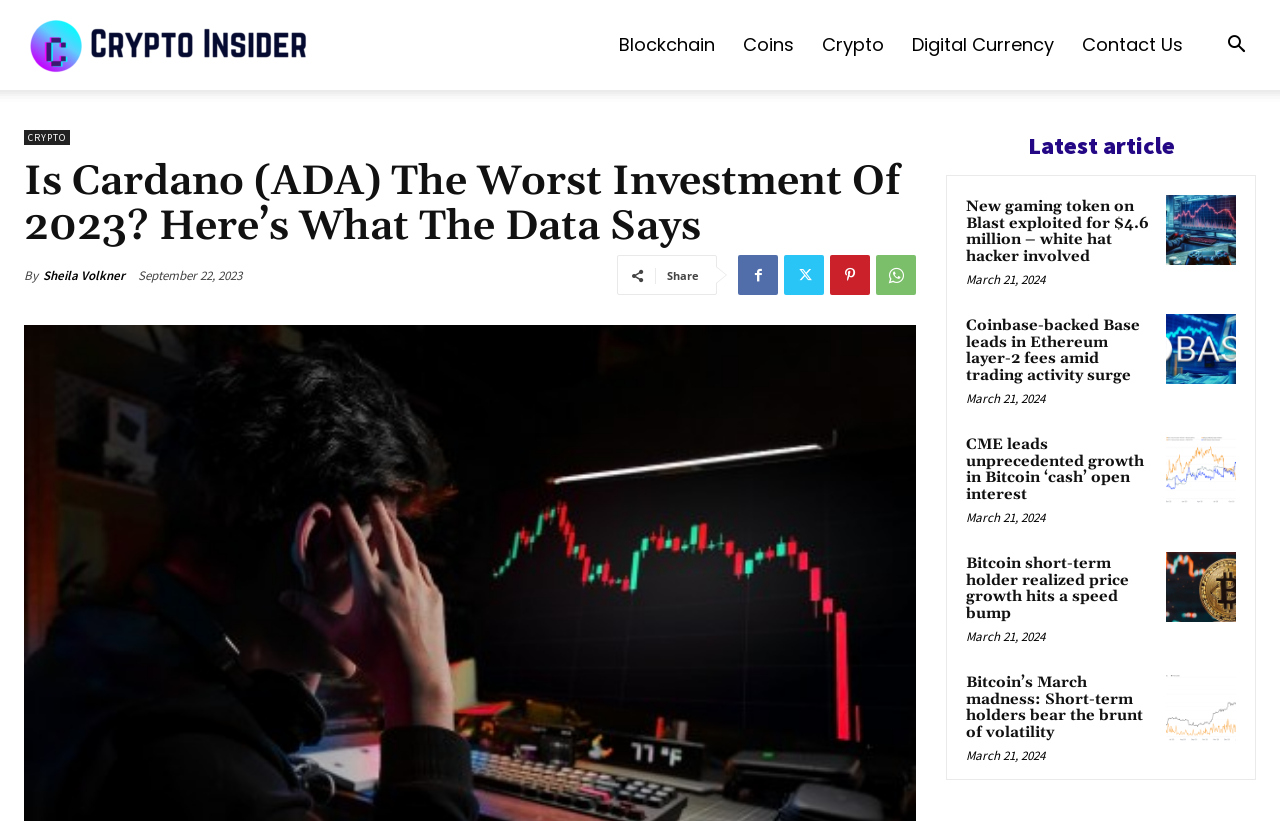Highlight the bounding box coordinates of the region I should click on to meet the following instruction: "Visit the Blockchain page".

[0.473, 0.0, 0.57, 0.11]